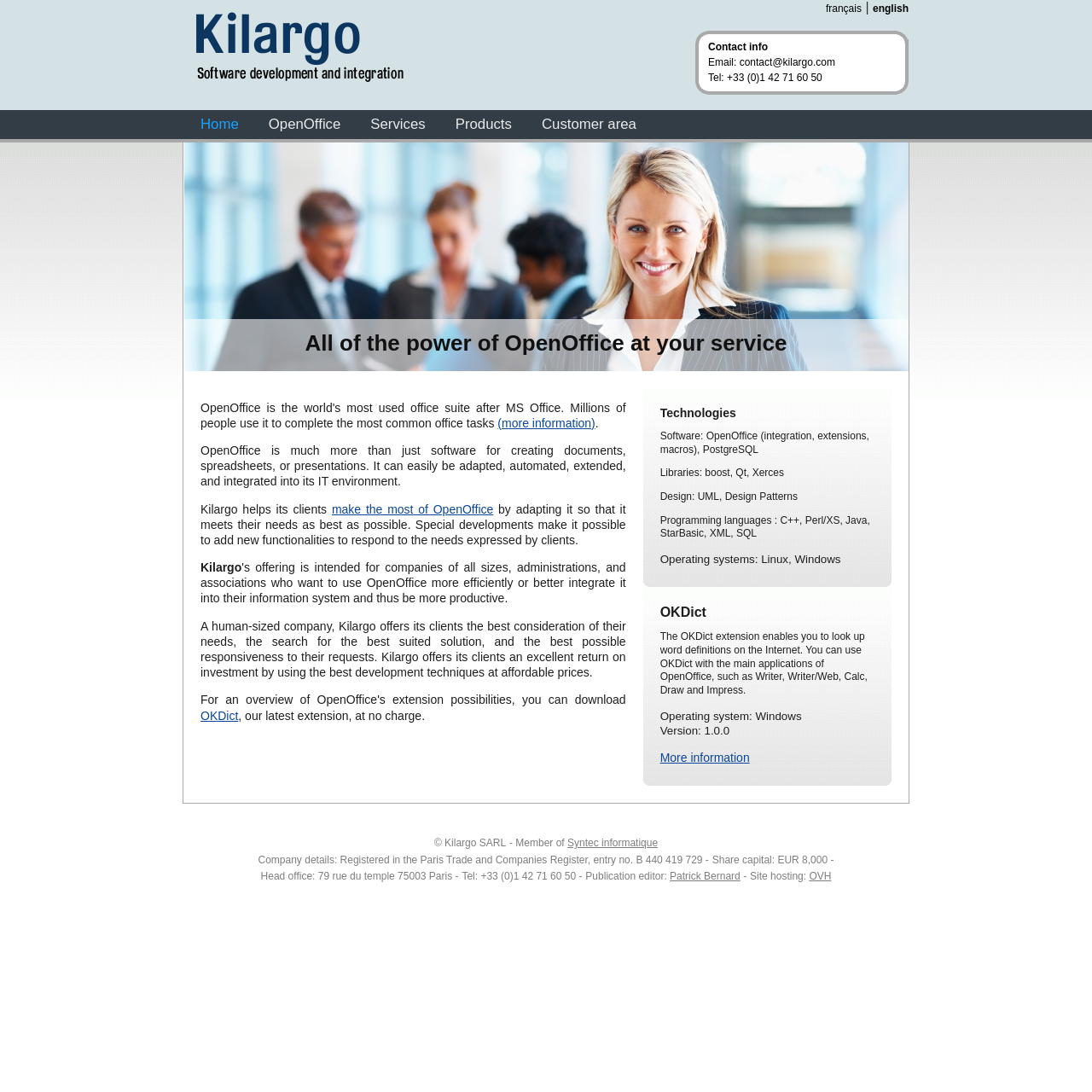Answer this question in one word or a short phrase: What is the purpose of OKDict extension?

Look up word definitions